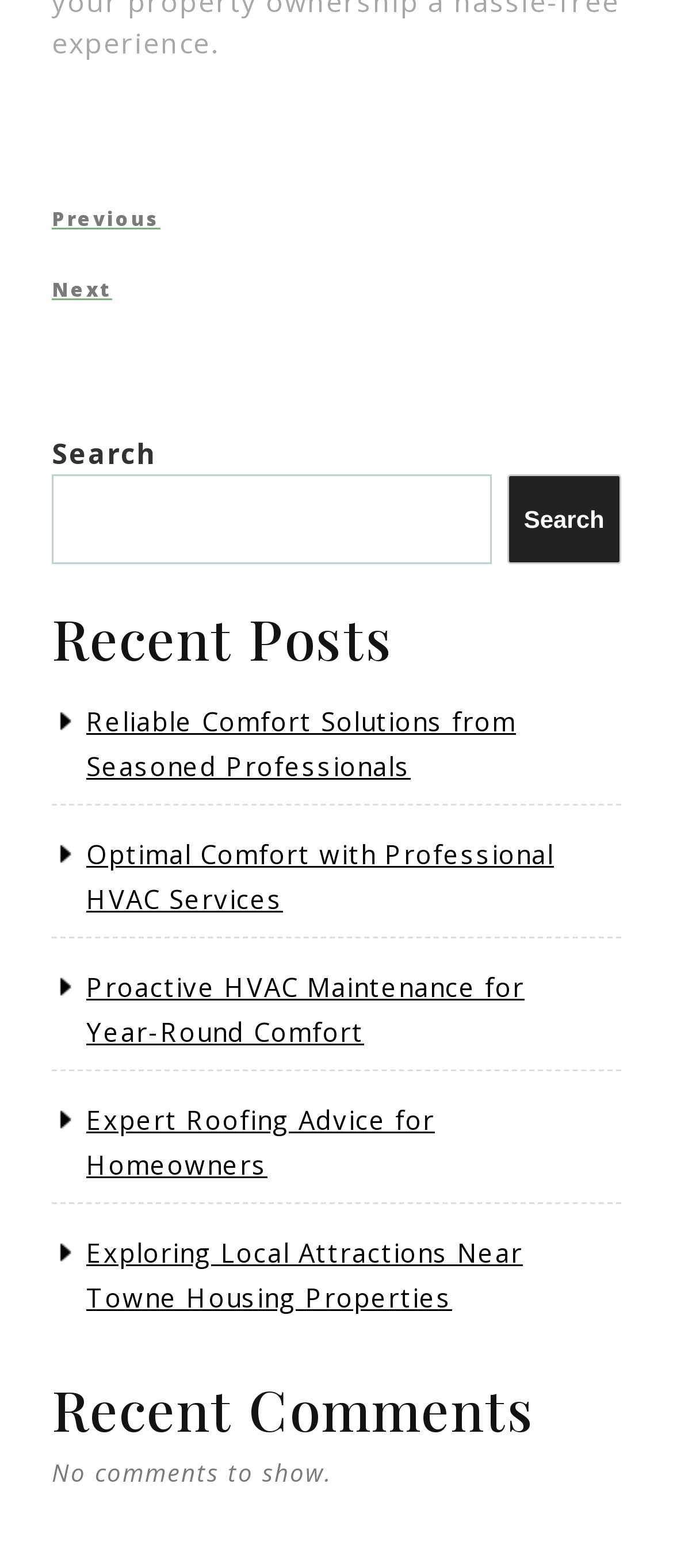Kindly respond to the following question with a single word or a brief phrase: 
What is the navigation section used for?

To navigate posts